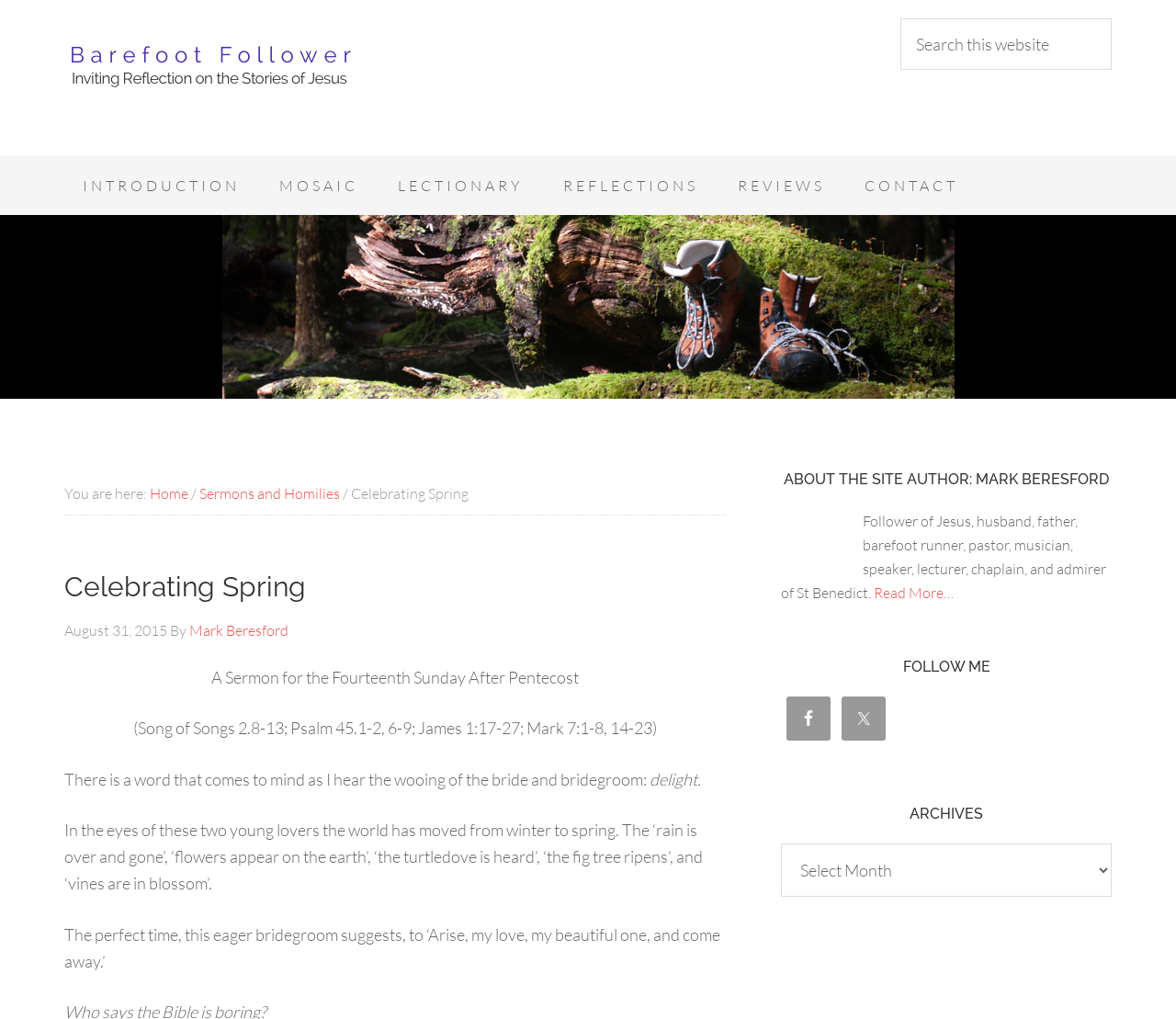Create a detailed narrative of the webpage’s visual and textual elements.

This webpage is titled "Celebrating Spring" and appears to be a blog post or article about a sermon. At the top left, there is a link to "Barefoot Follower". A search bar is located at the top right, accompanied by a "Search" button. 

Below the search bar, there is a navigation menu with links to "INTRODUCTION", "MOSAIC", "LECTIONARY", "REFLECTIONS", "REVIEWS", and "CONTACT". 

The main content of the webpage is a sermon titled "Celebrating Spring" by Mark Beresford, dated August 31, 2015. The sermon is divided into several paragraphs, with the first paragraph discussing the concept of "delight" in the context of the Song of Songs. 

To the right of the main content, there is a sidebar with several sections. The first section is about the site author, Mark Beresford, and includes a brief bio and a "Read More…" link. The next section is titled "FOLLOW ME" and contains links to the author's Facebook and Twitter profiles, each accompanied by an icon. The final section is titled "ARCHIVES" and appears to be a dropdown menu for accessing archived content.